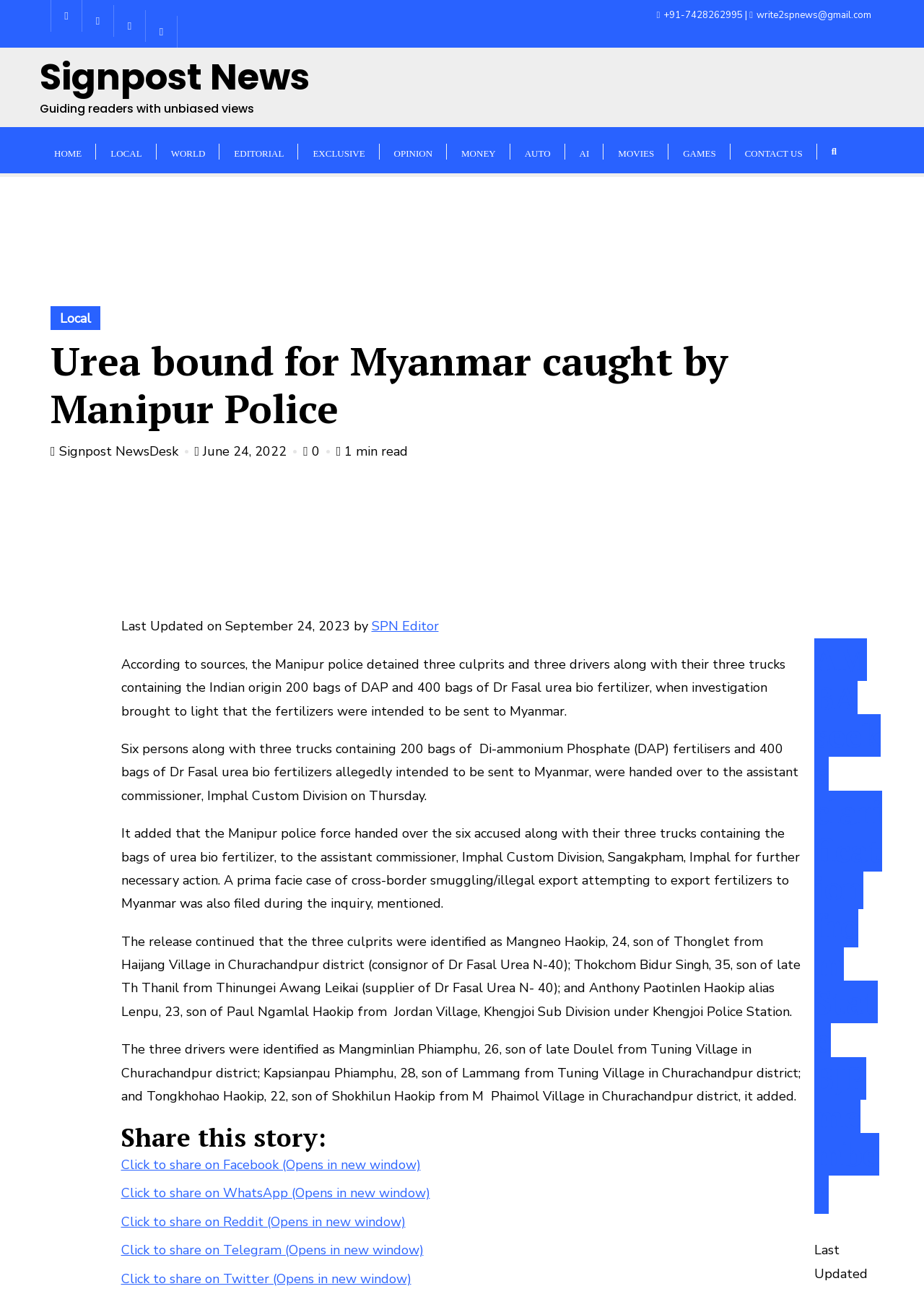What is the name of the fertilizer mentioned in the article?
Please provide a single word or phrase as your answer based on the screenshot.

Dr Fasal urea bio fertilizer